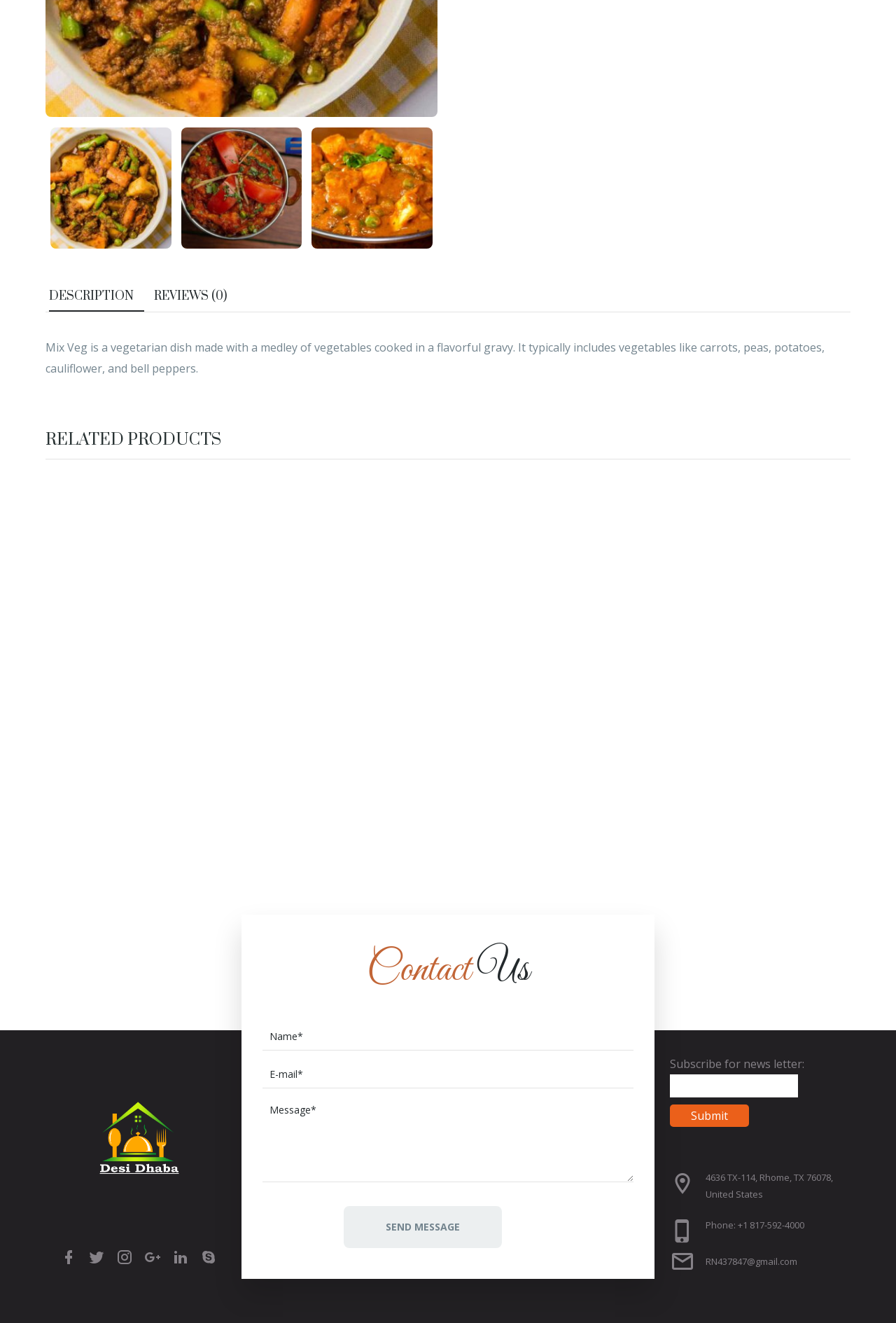Locate the bounding box coordinates of the element that should be clicked to fulfill the instruction: "Click the Send Message button".

[0.384, 0.912, 0.56, 0.943]